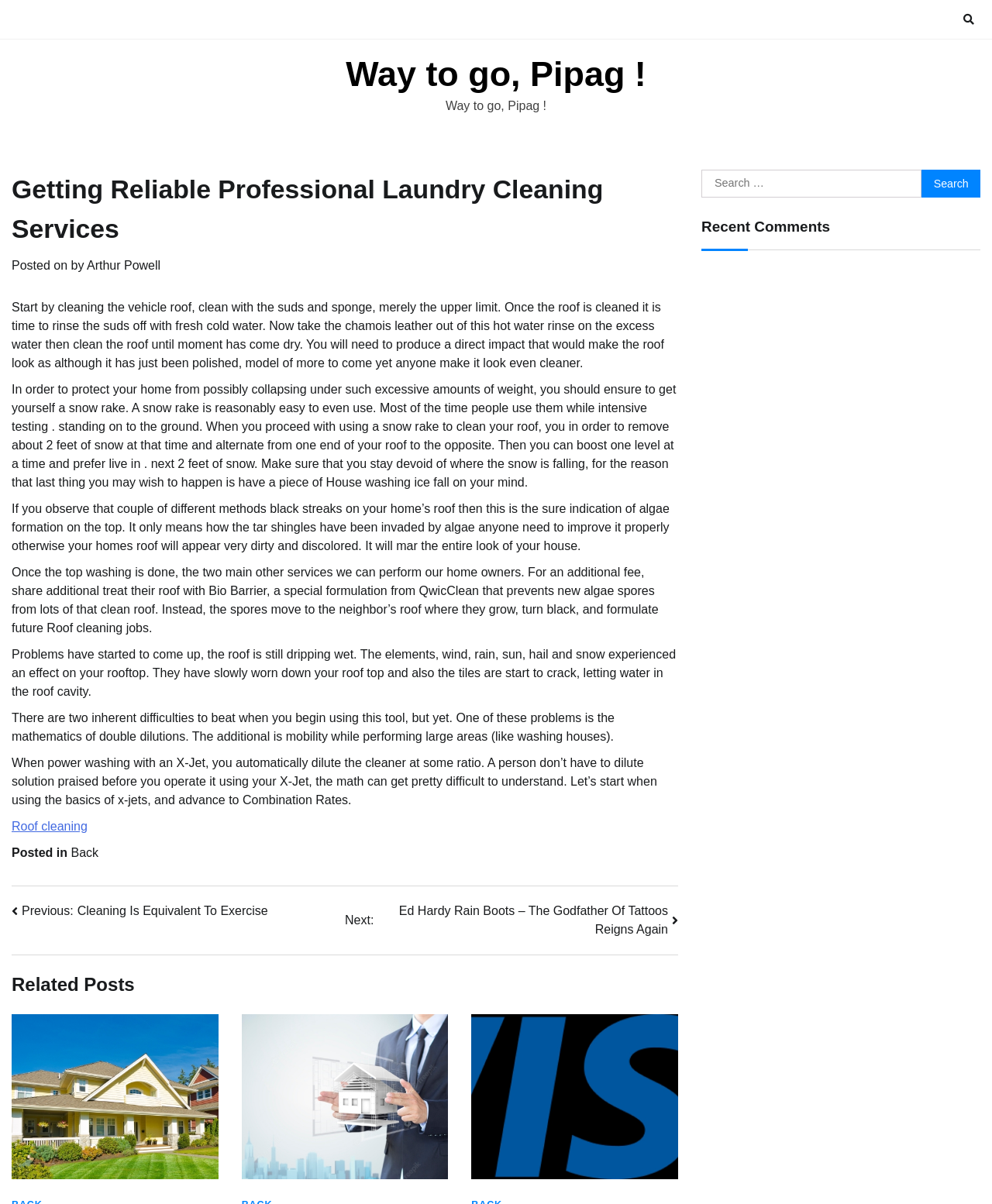Please find the bounding box coordinates in the format (top-left x, top-left y, bottom-right x, bottom-right y) for the given element description. Ensure the coordinates are floating point numbers between 0 and 1. Description: Way to go, Pipag !

[0.349, 0.045, 0.651, 0.078]